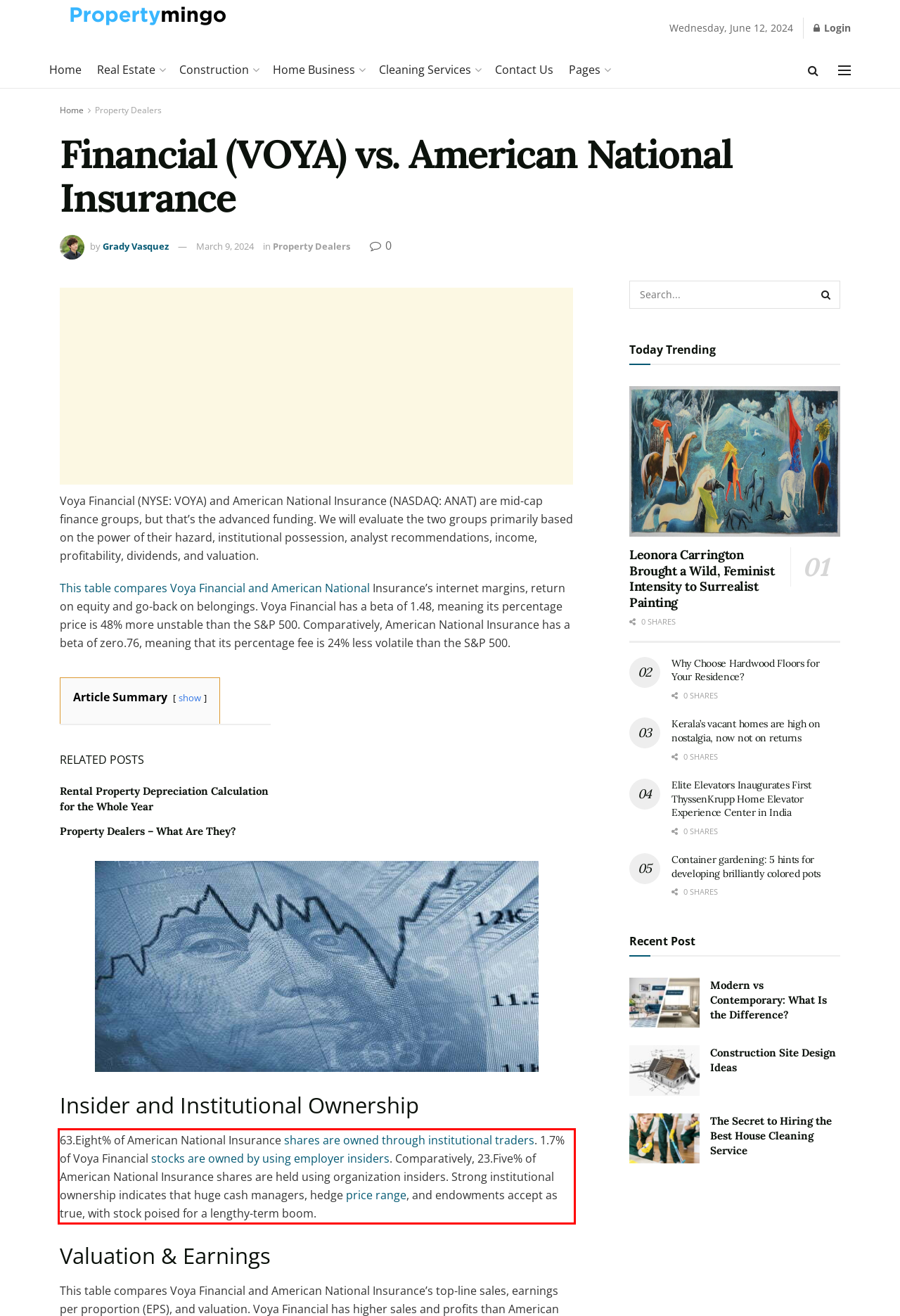Within the provided webpage screenshot, find the red rectangle bounding box and perform OCR to obtain the text content.

63.Eight% of American National Insurance shares are owned through institutional traders. 1.7% of Voya Financial stocks are owned by using employer insiders. Comparatively, 23.Five% of American National Insurance shares are held using organization insiders. Strong institutional ownership indicates that huge cash managers, hedge price range, and endowments accept as true, with stock poised for a lengthy-term boom.